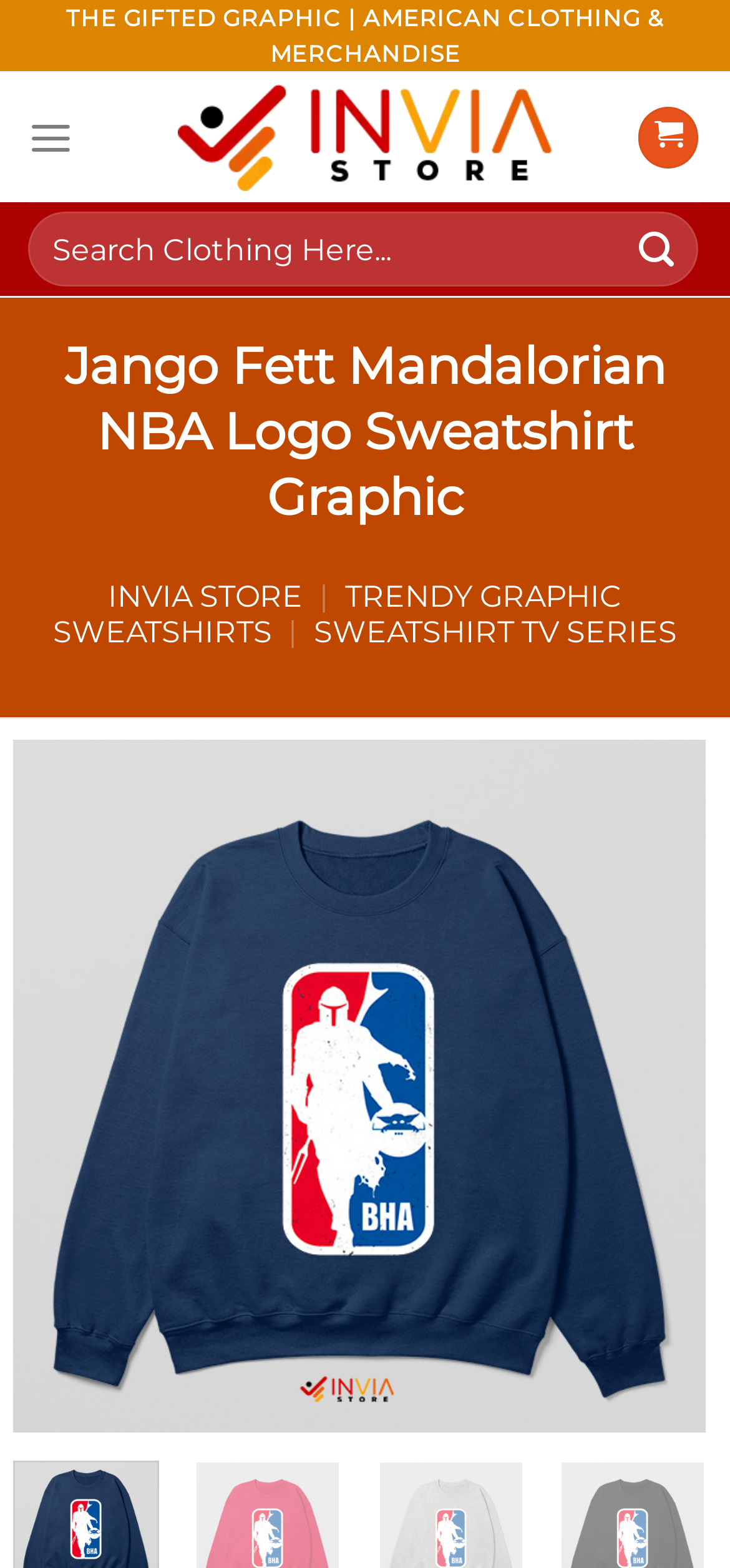Please examine the image and answer the question with a detailed explanation:
Is there a search function on the page?

I found a search box element with a placeholder text 'Search for:' and a submit button, indicating that the page has a search function.